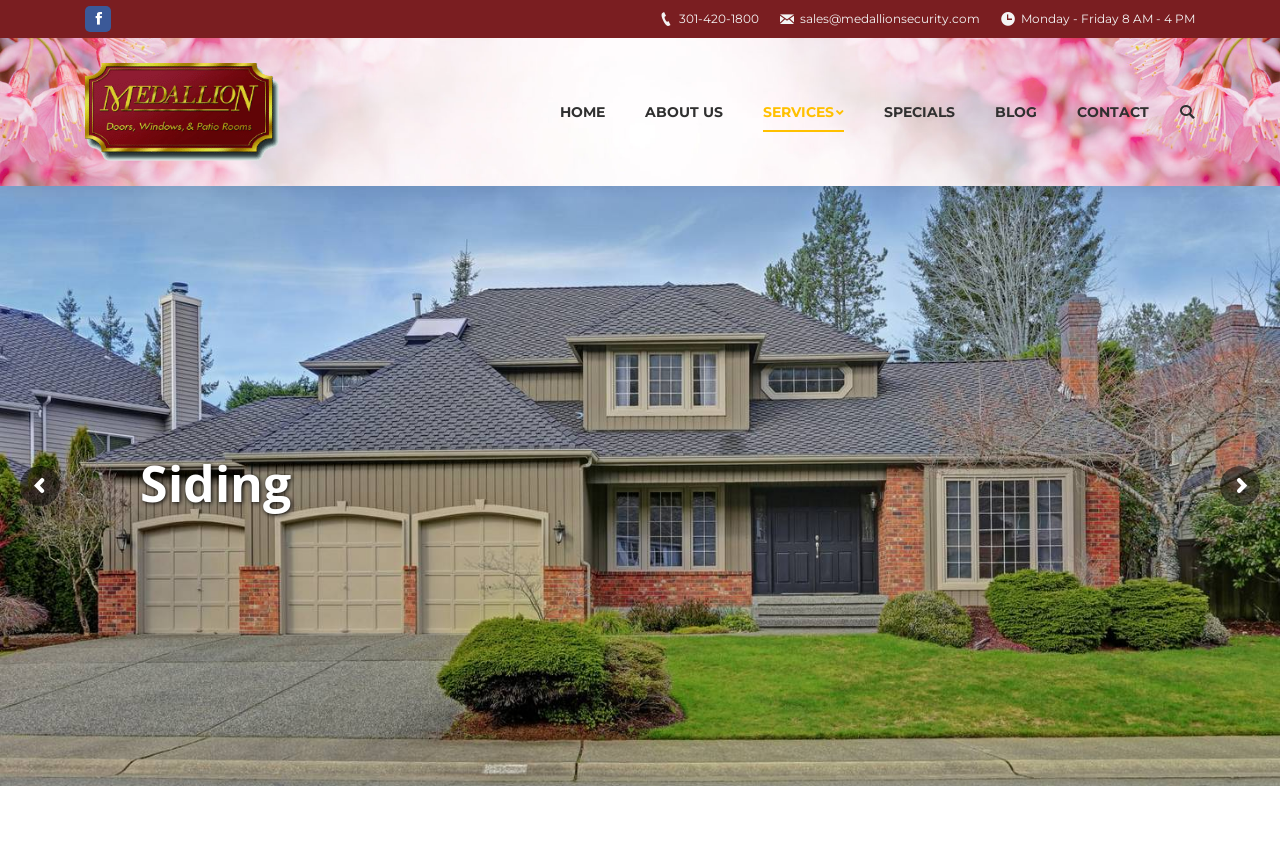What is the phone number of Medallion Security?
Look at the screenshot and give a one-word or phrase answer.

301-420-1800